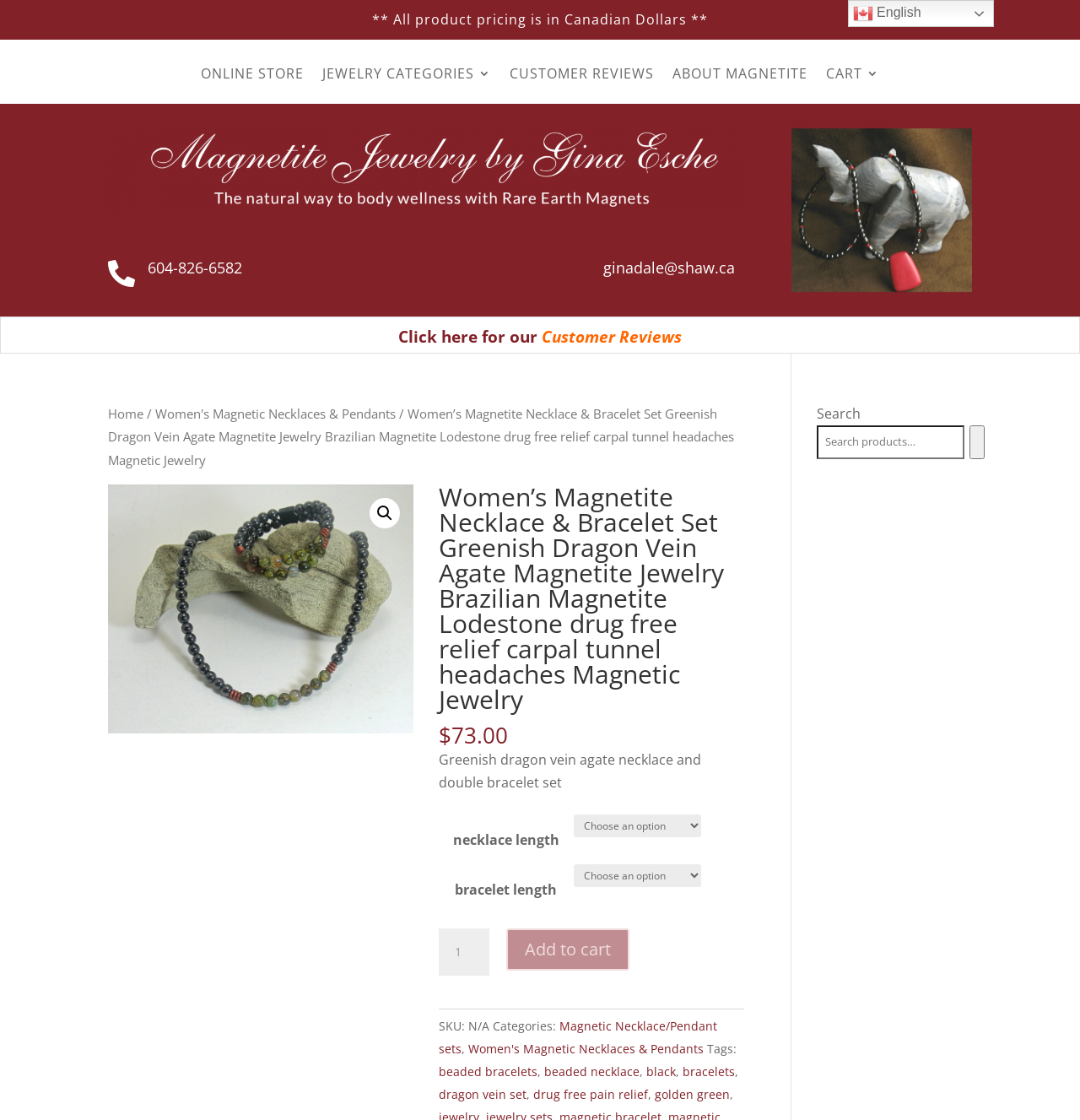Can you specify the bounding box coordinates for the region that should be clicked to fulfill this instruction: "Leave a comment on the article".

None